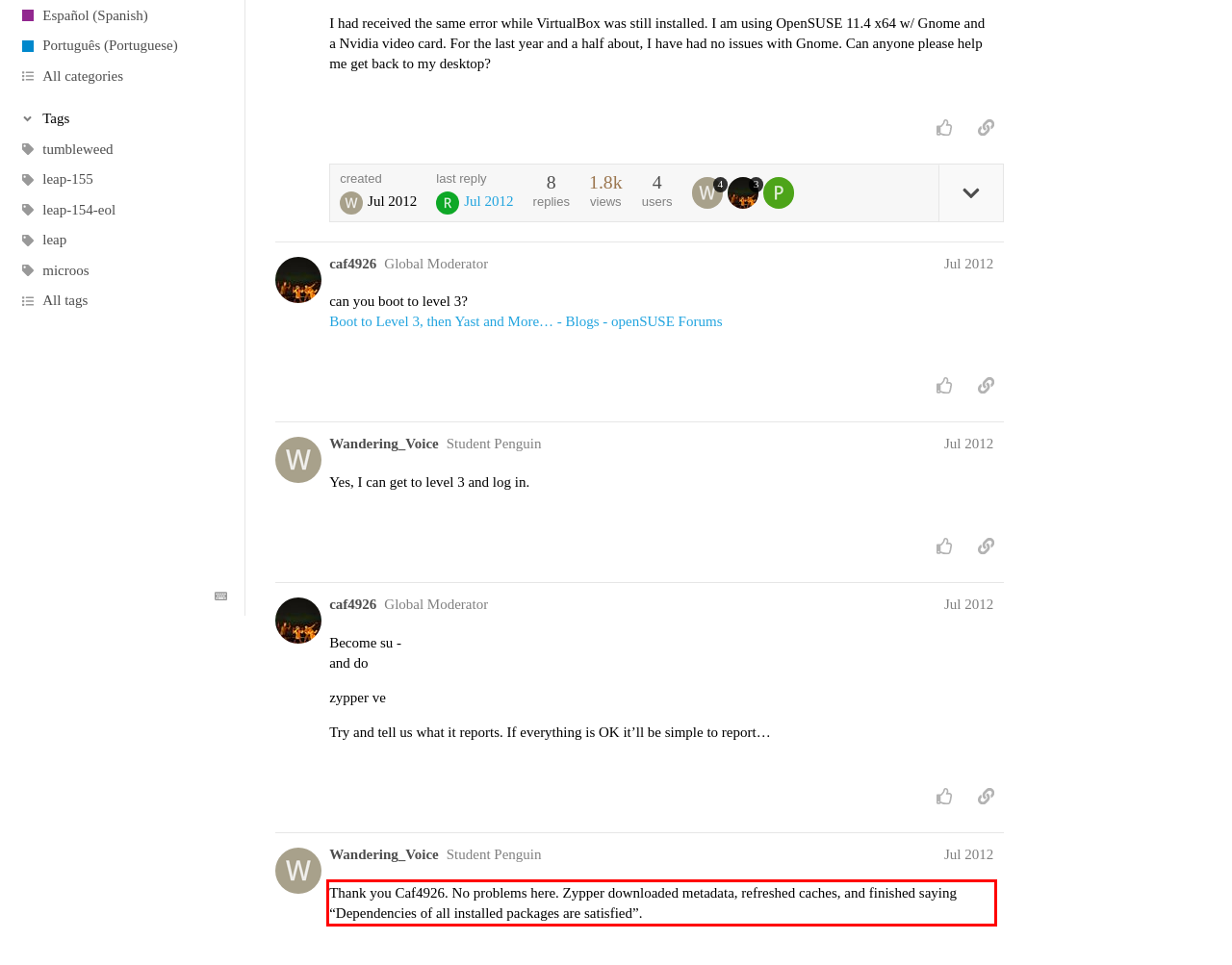Observe the screenshot of the webpage, locate the red bounding box, and extract the text content within it.

Thank you Caf4926. No problems here. Zypper downloaded metadata, refreshed caches, and finished saying “Dependencies of all installed packages are satisfied”.